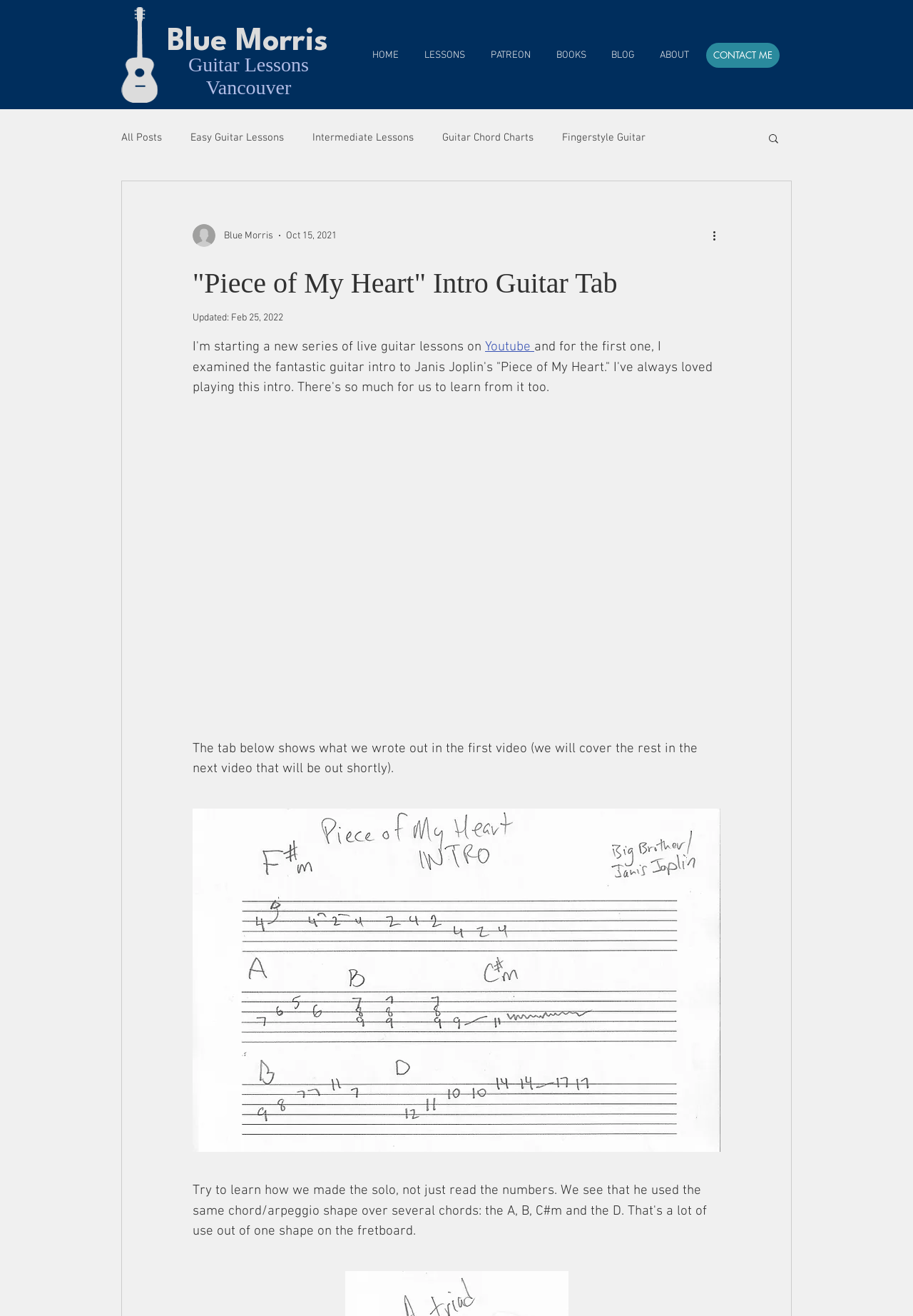Specify the bounding box coordinates of the element's region that should be clicked to achieve the following instruction: "View 'Guitar Lessons Vancouver'". The bounding box coordinates consist of four float numbers between 0 and 1, in the format [left, top, right, bottom].

[0.206, 0.041, 0.338, 0.075]